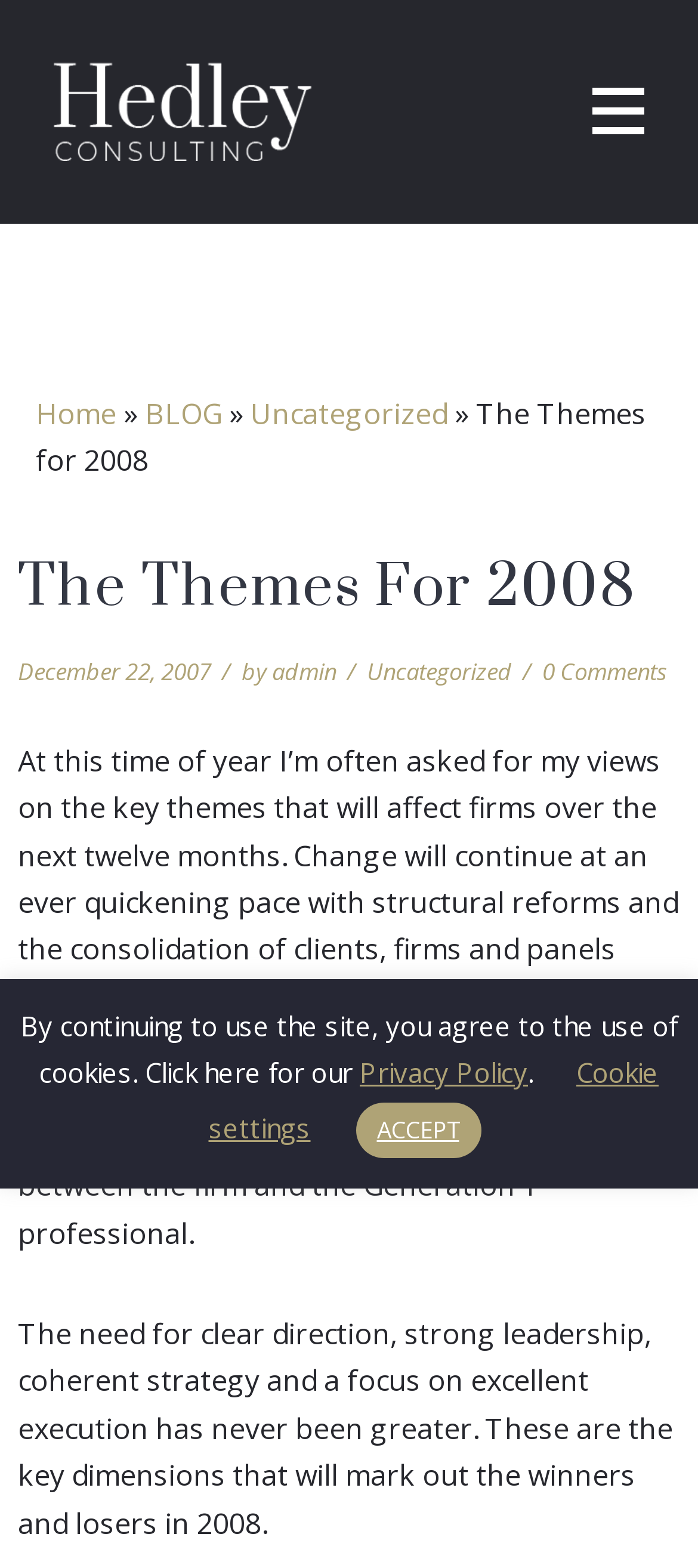Based on the visual content of the image, answer the question thoroughly: How many comments does the blog post have?

I found the answer by looking at the link '0 Comments' which is located below the blog post content.